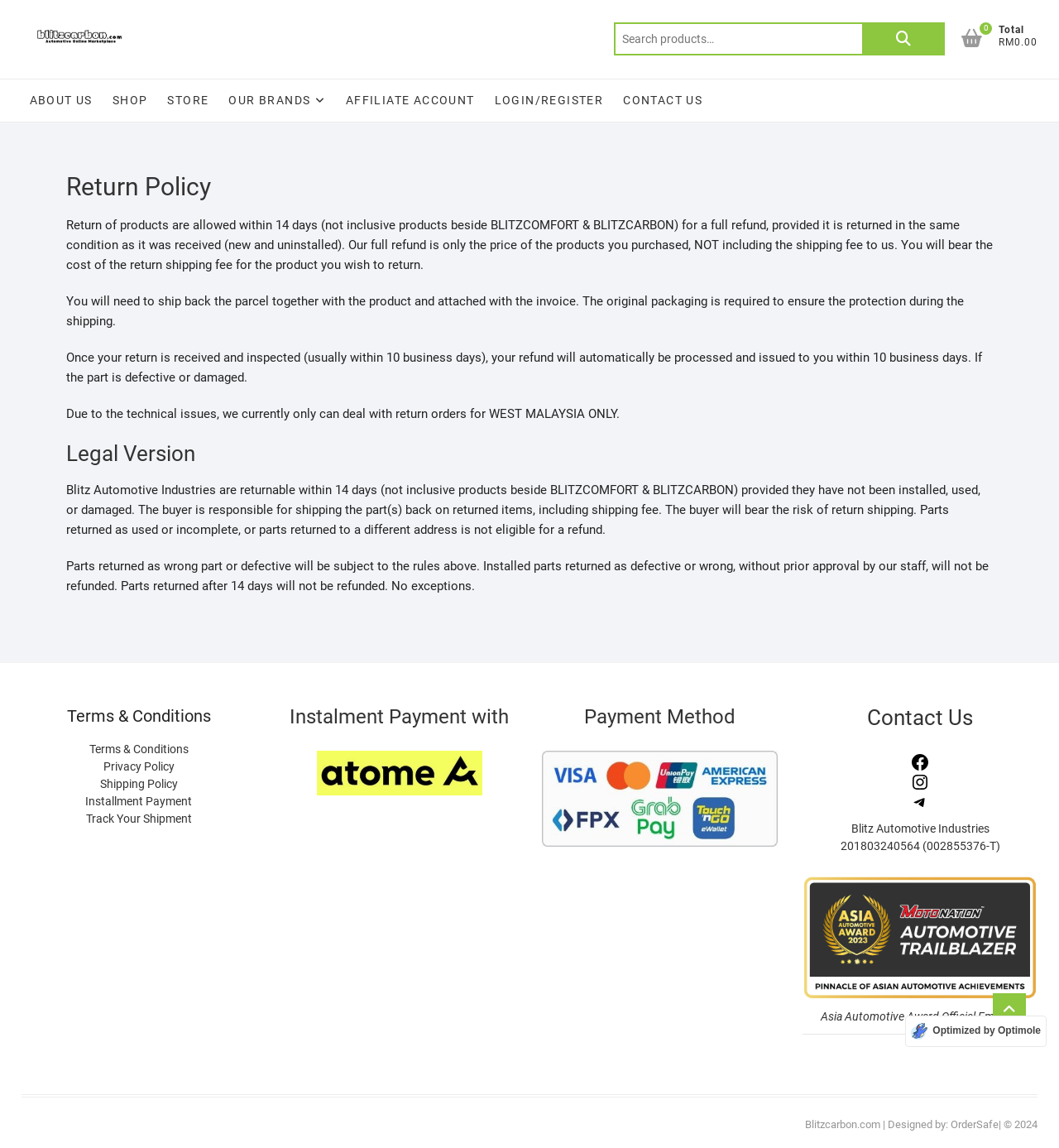Kindly provide the bounding box coordinates of the section you need to click on to fulfill the given instruction: "Go to top of the page".

[0.938, 0.865, 0.969, 0.894]